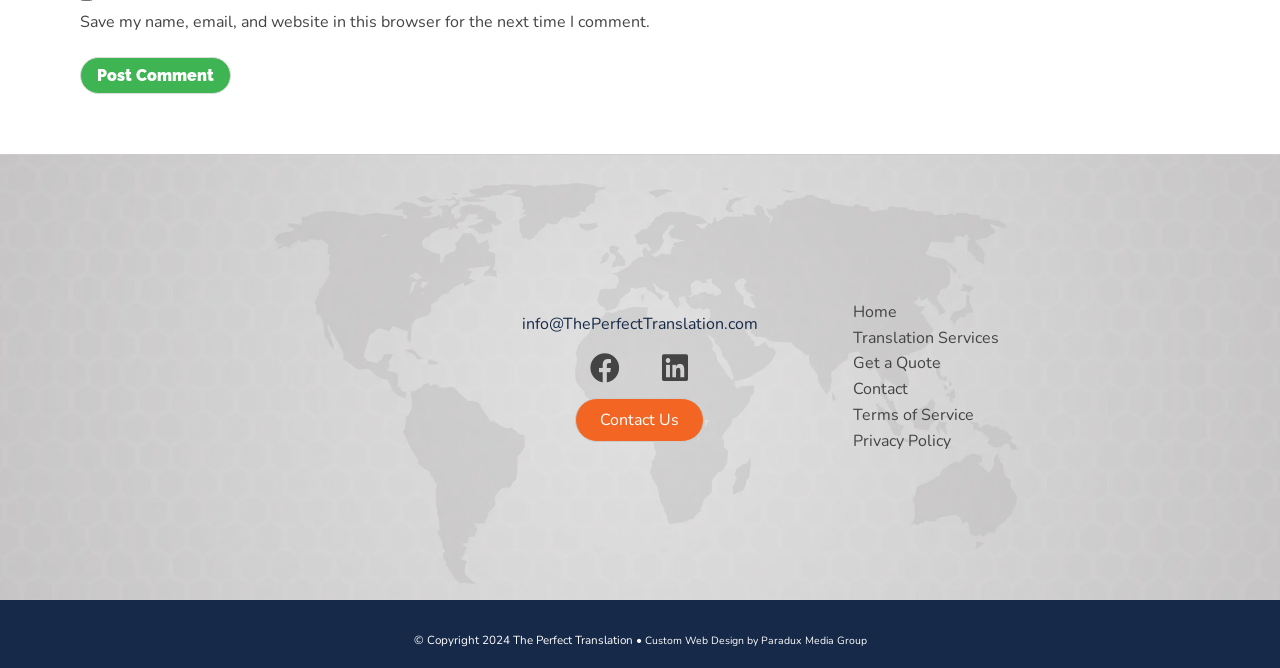Predict the bounding box for the UI component with the following description: "Terms of Service".

[0.659, 0.603, 0.914, 0.642]